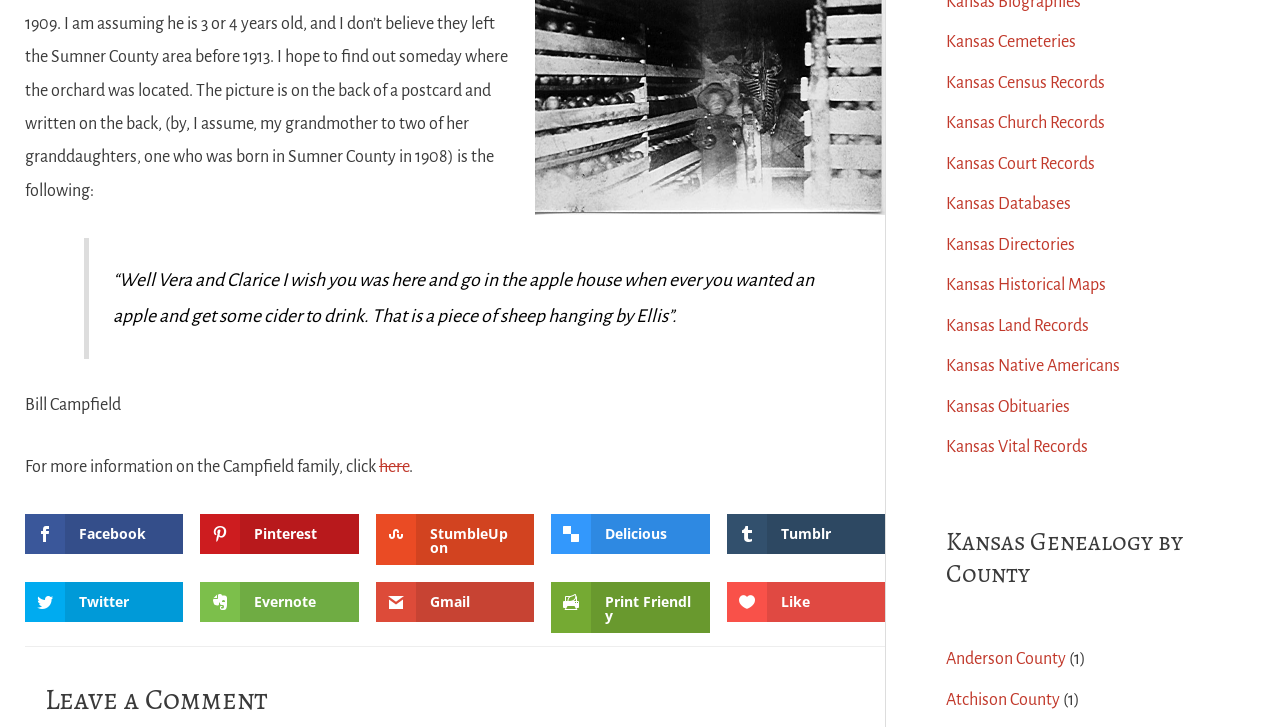Please indicate the bounding box coordinates of the element's region to be clicked to achieve the instruction: "Explore Kansas Census Records". Provide the coordinates as four float numbers between 0 and 1, i.e., [left, top, right, bottom].

[0.739, 0.102, 0.863, 0.126]